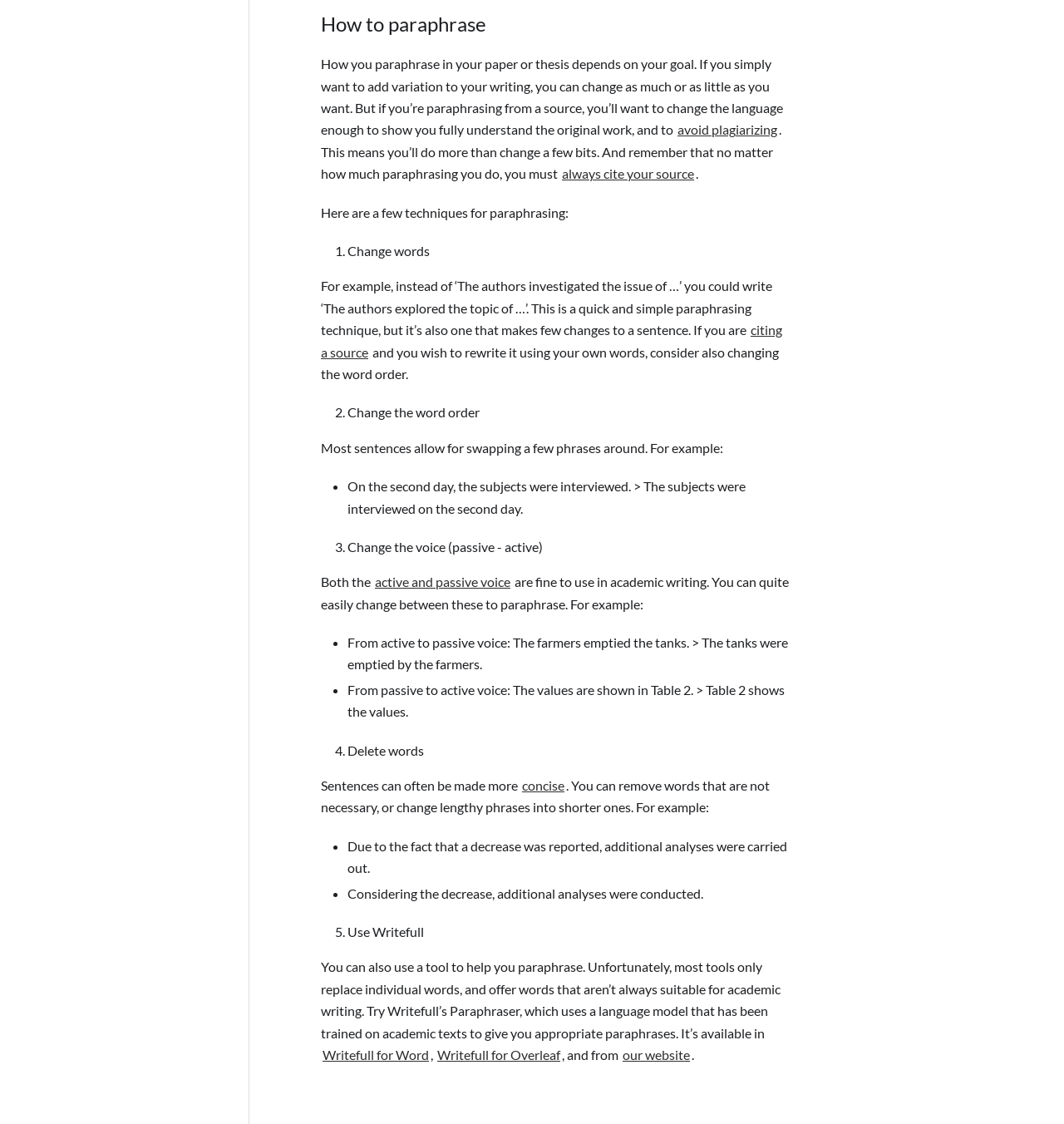Specify the bounding box coordinates of the element's area that should be clicked to execute the given instruction: "Click on 'FAQs about writing a Results section'". The coordinates should be four float numbers between 0 and 1, i.e., [left, top, right, bottom].

[0.025, 0.015, 0.229, 0.037]